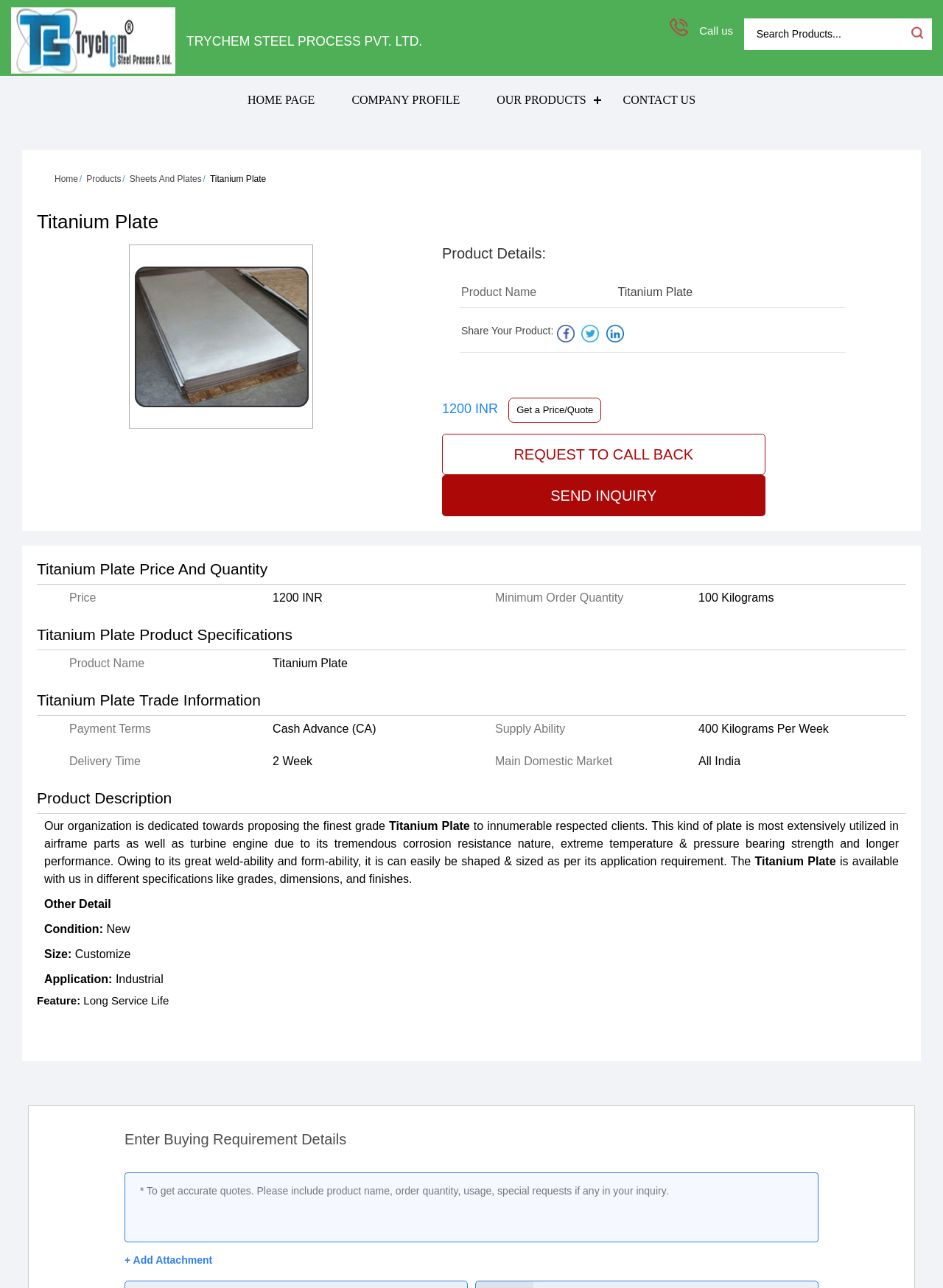Use the information in the screenshot to answer the question comprehensively: What is the company name?

I found the company name by looking at the logo image and the heading element at the top of the webpage, which both contain the text 'TRYCHEM STEEL PROCESS PVT. LTD.'.